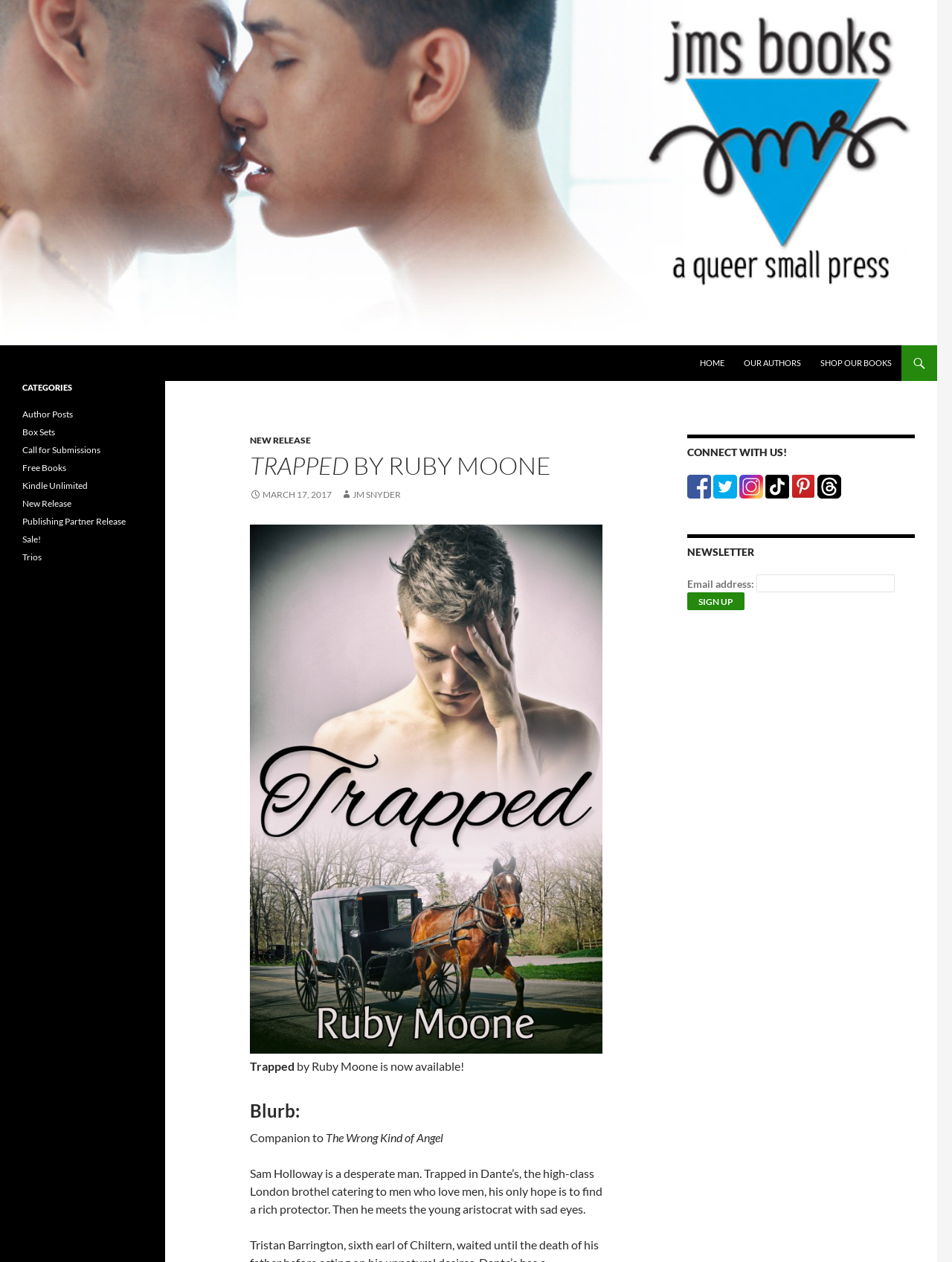What is the name of the book?
Examine the screenshot and reply with a single word or phrase.

Trapped by Ruby Moone